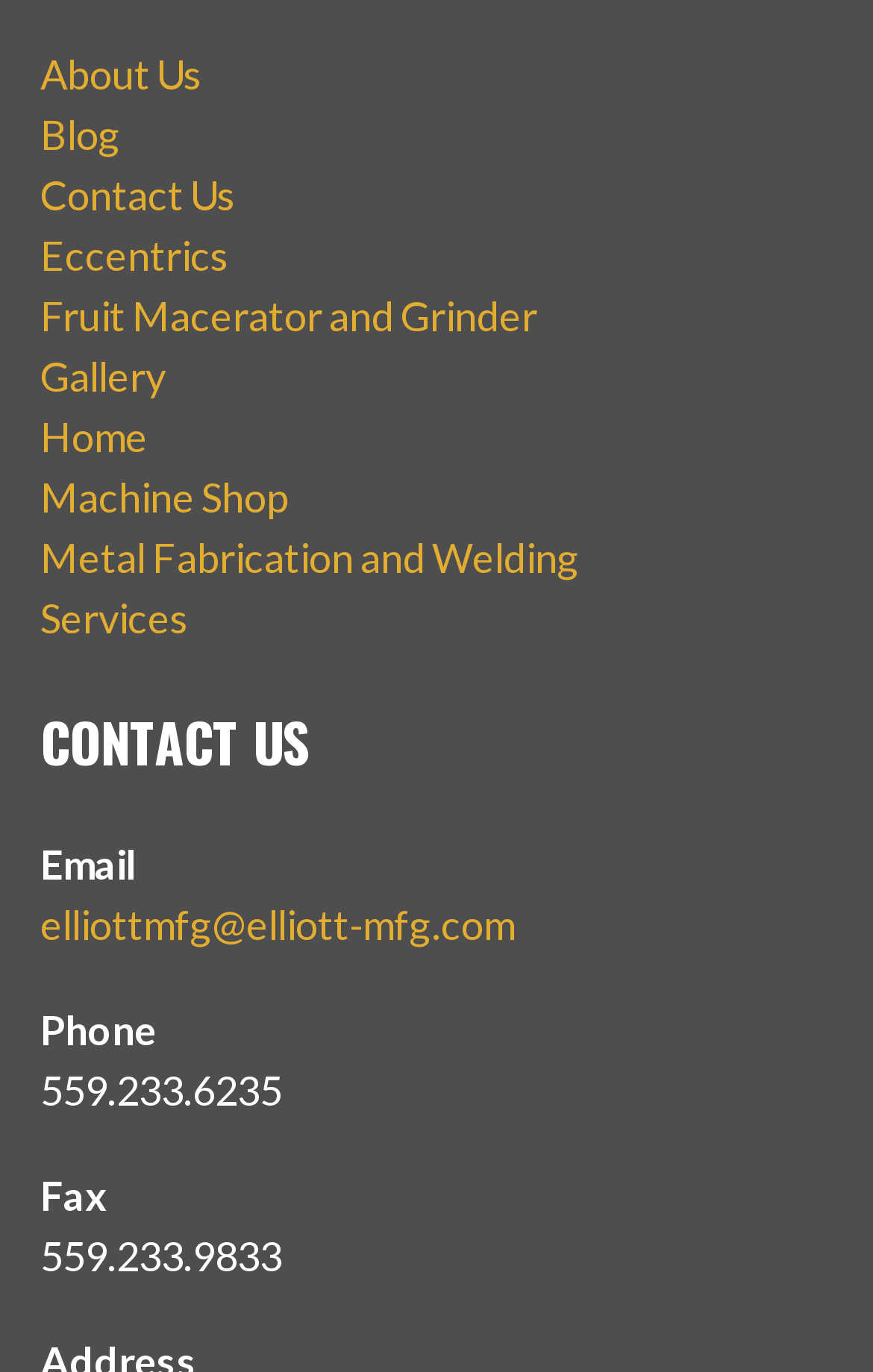Bounding box coordinates are specified in the format (top-left x, top-left y, bottom-right x, bottom-right y). All values are floating point numbers bounded between 0 and 1. Please provide the bounding box coordinate of the region this sentence describes: About Us

[0.046, 0.035, 0.231, 0.071]